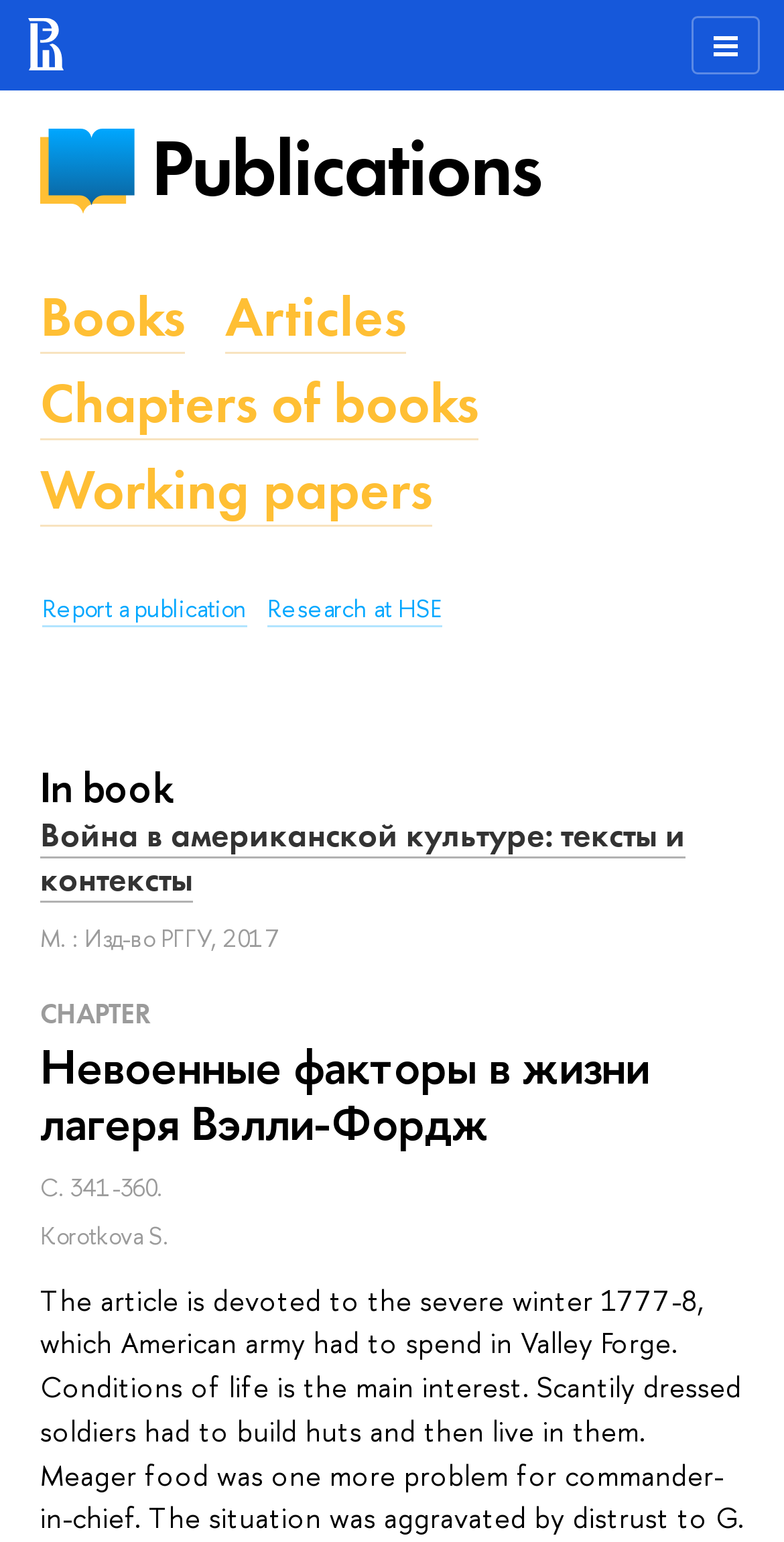What is the page range of the chapter?
Please look at the screenshot and answer using one word or phrase.

341-360